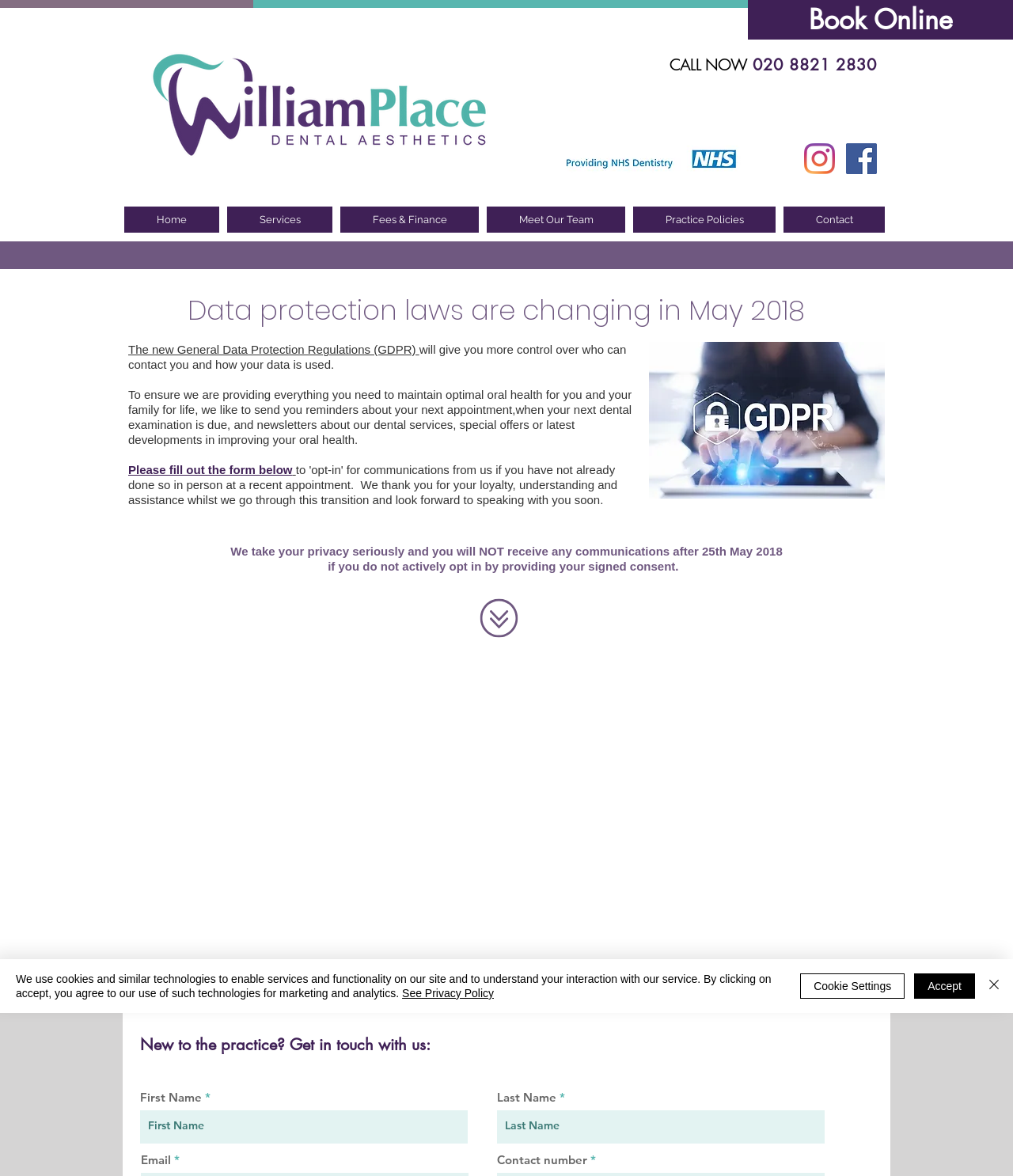What is the phone number to call for an appointment?
Based on the image, give a concise answer in the form of a single word or short phrase.

020 8821 2830